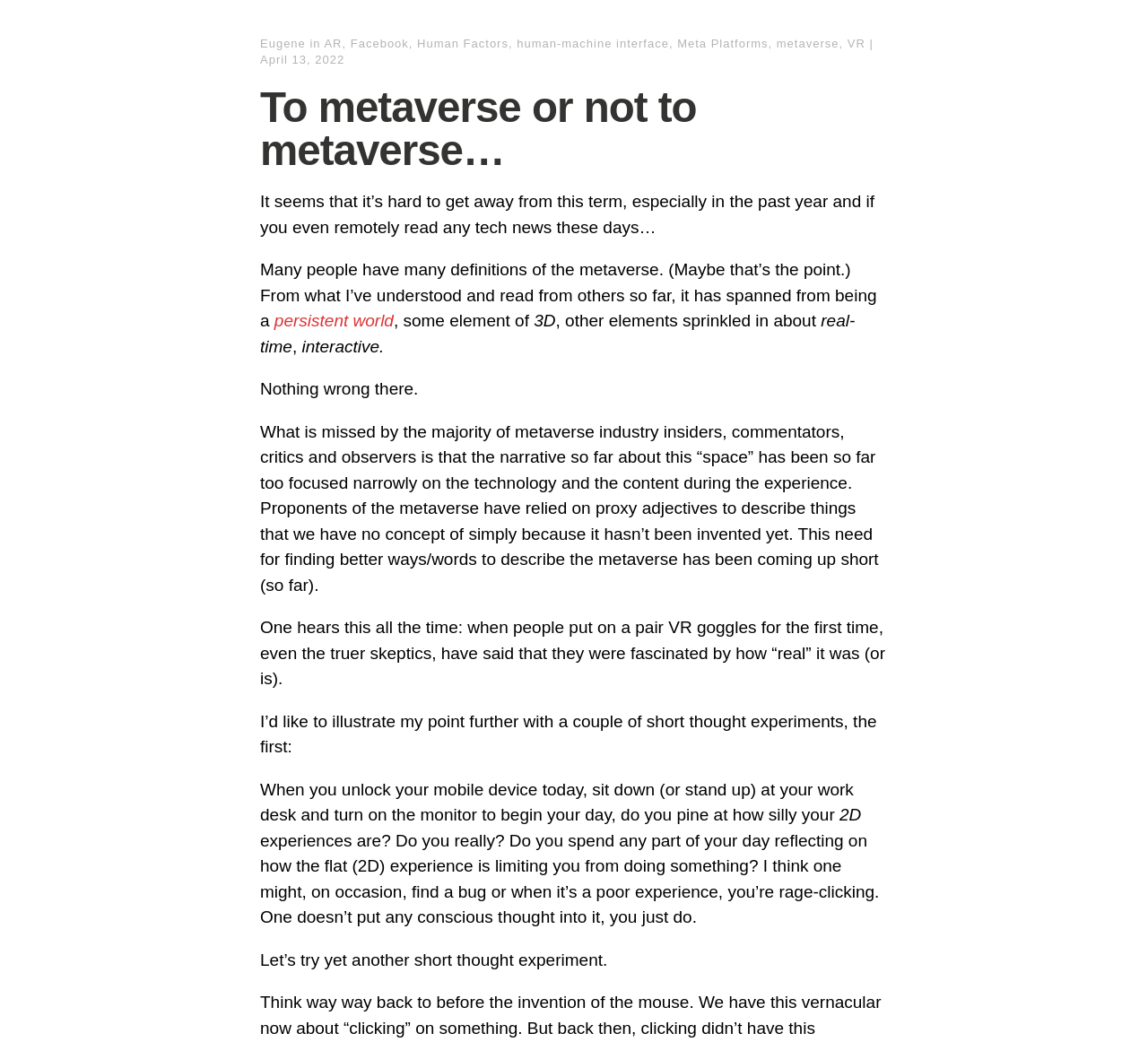Highlight the bounding box coordinates of the element you need to click to perform the following instruction: "Read the article published on April 13, 2022."

[0.227, 0.051, 0.3, 0.064]